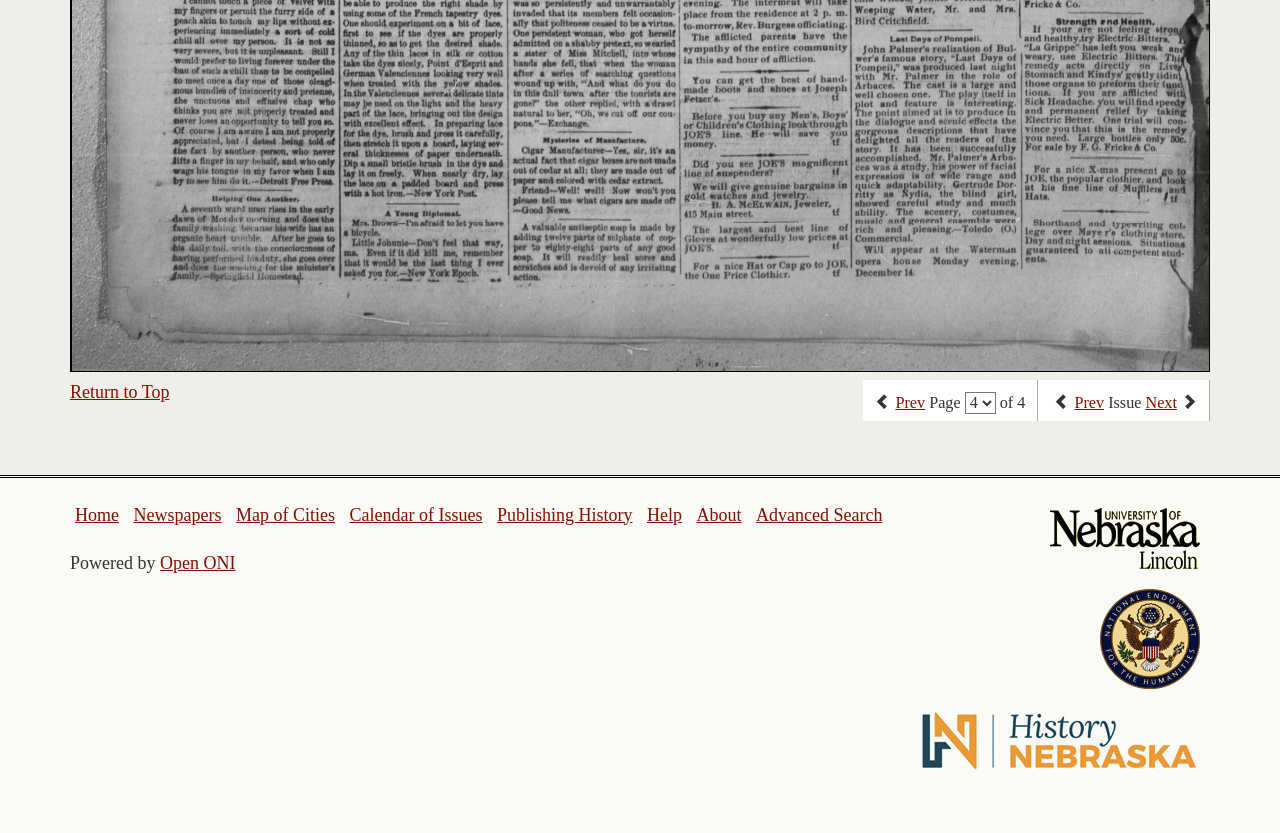Highlight the bounding box coordinates of the element that should be clicked to carry out the following instruction: "go to previous page". The coordinates must be given as four float numbers ranging from 0 to 1, i.e., [left, top, right, bottom].

[0.7, 0.473, 0.723, 0.495]